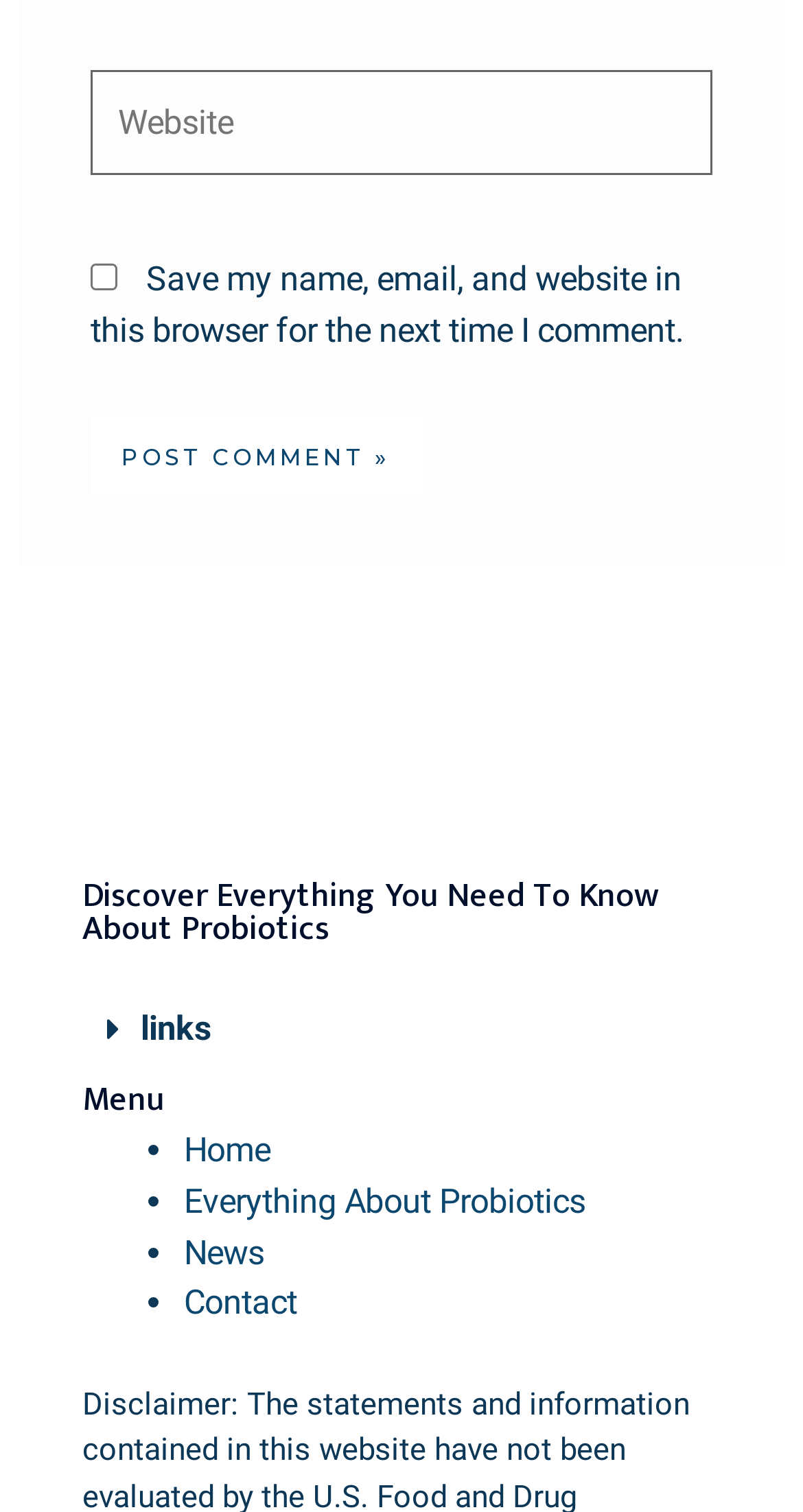Refer to the image and answer the question with as much detail as possible: How many menu items are there?

The navigation menu has four list items, each with a link: 'Home', 'Everything About Probiotics', 'News', and 'Contact'. Therefore, there are four menu items.